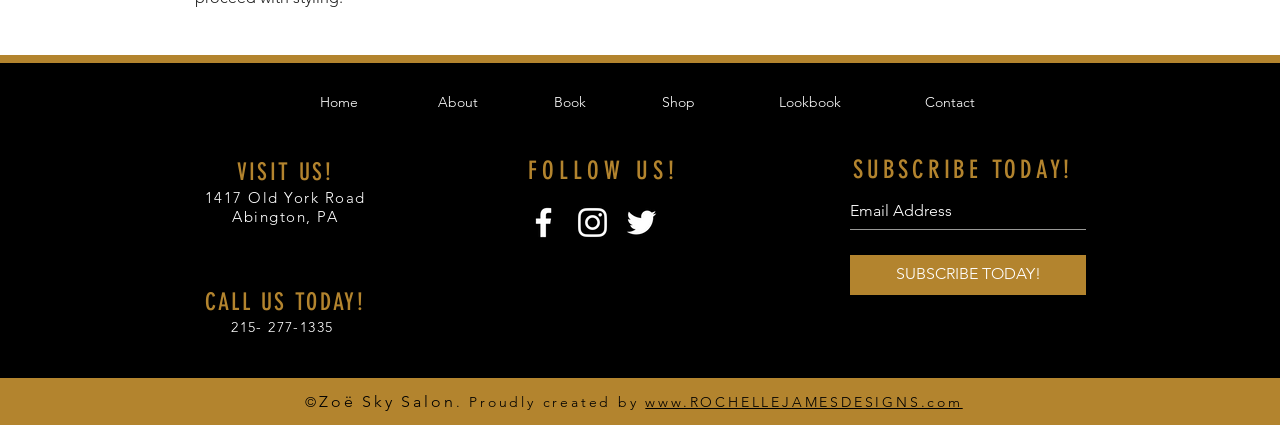What is the address of the salon?
Using the picture, provide a one-word or short phrase answer.

1417 Old York Road, Abington, PA